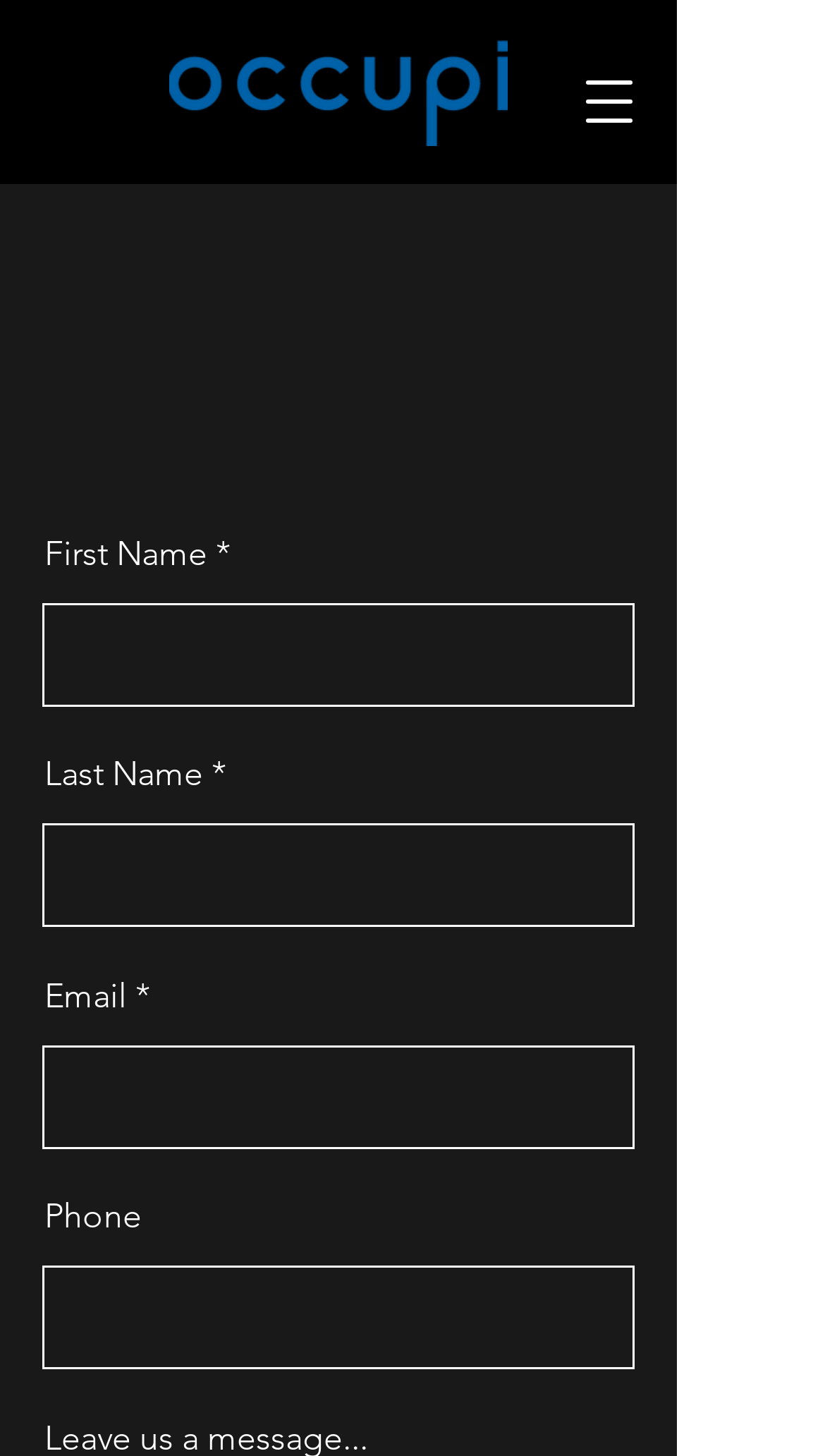Examine the image and give a thorough answer to the following question:
Is the Phone input field required in the contact form?

By examining the contact form, I can see that the Phone input field does not have a required marker, indicating that it is not a required field.